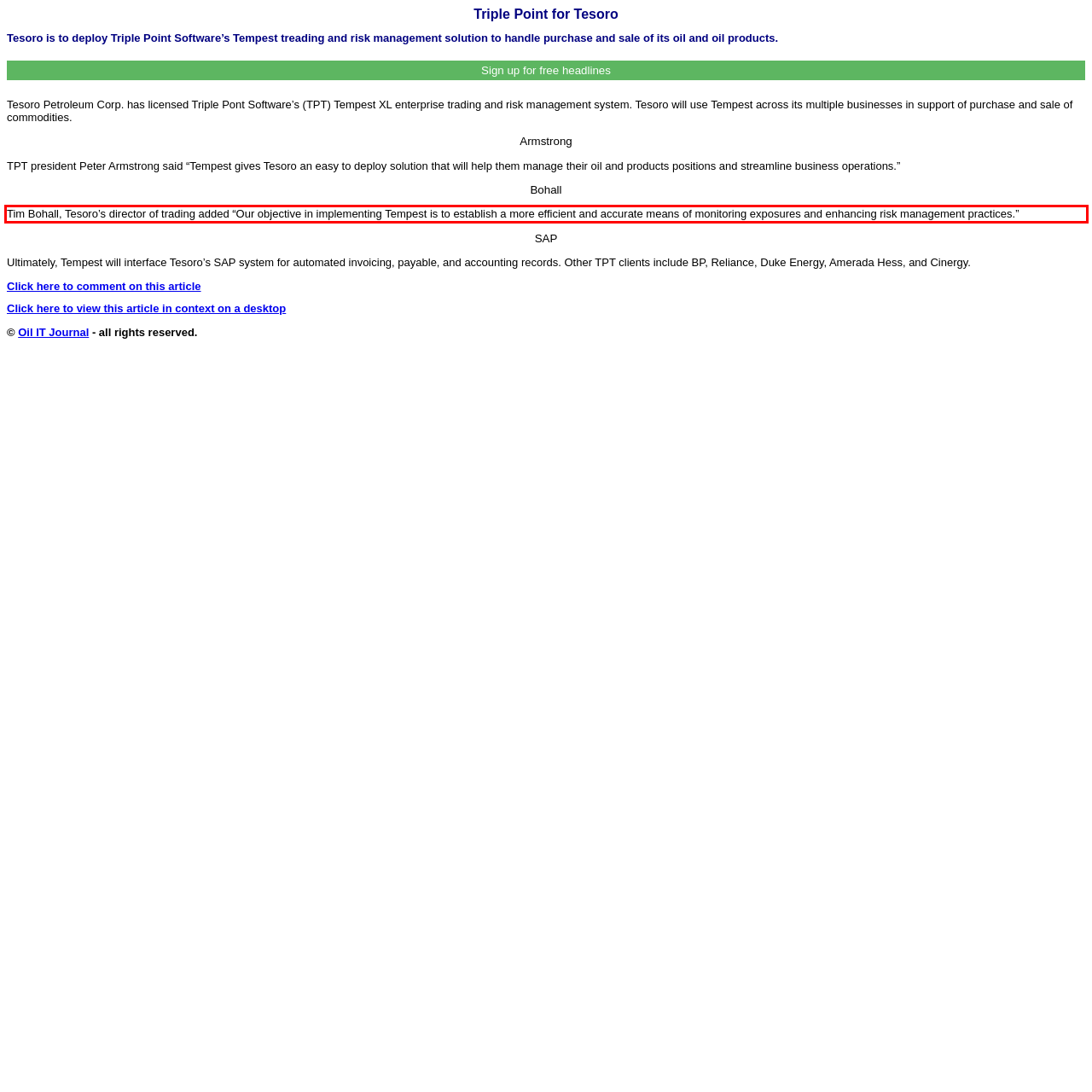From the given screenshot of a webpage, identify the red bounding box and extract the text content within it.

Tim Bohall, Tesoro’s director of trading added “Our objective in implementing Tempest is to establish a more efficient and accurate means of monitoring exposures and enhancing risk management practices.”